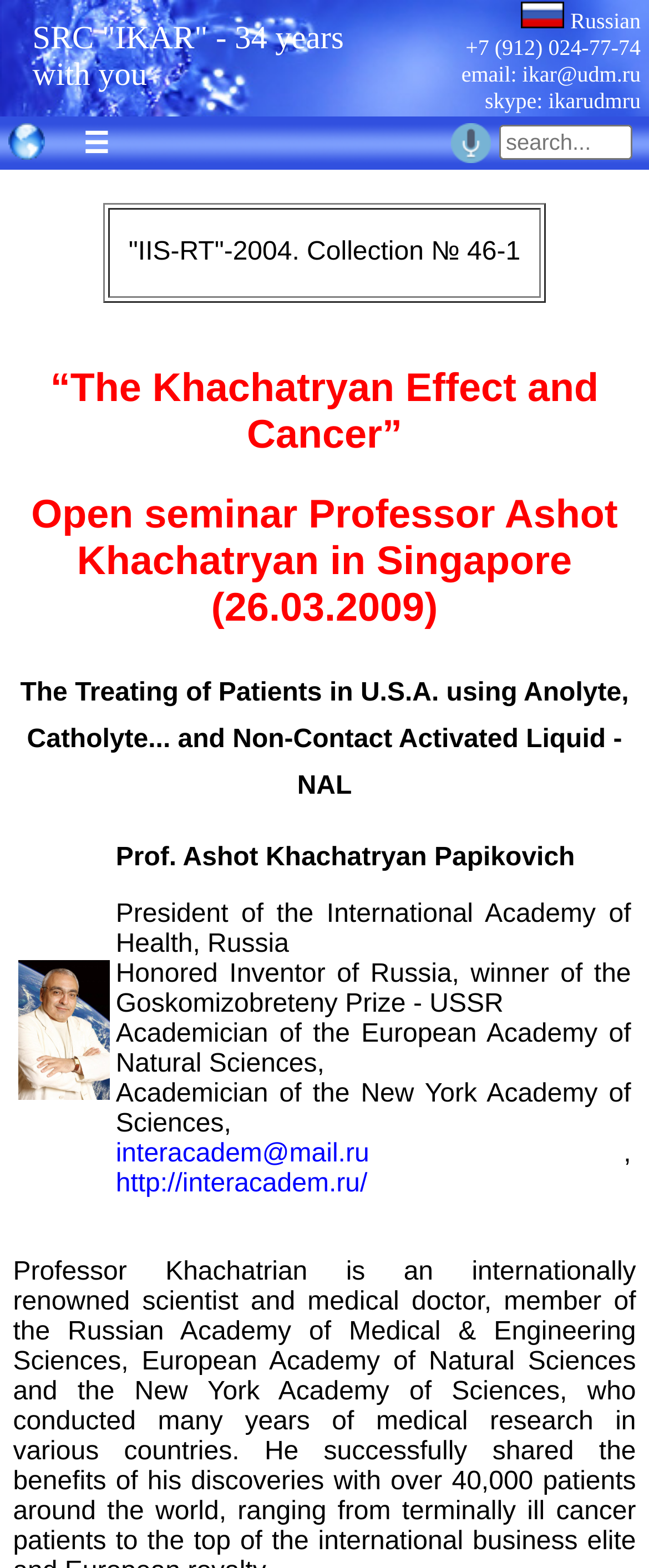Please find the bounding box coordinates of the element that you should click to achieve the following instruction: "Send an email". The coordinates should be presented as four float numbers between 0 and 1: [left, top, right, bottom].

[0.711, 0.039, 0.987, 0.055]